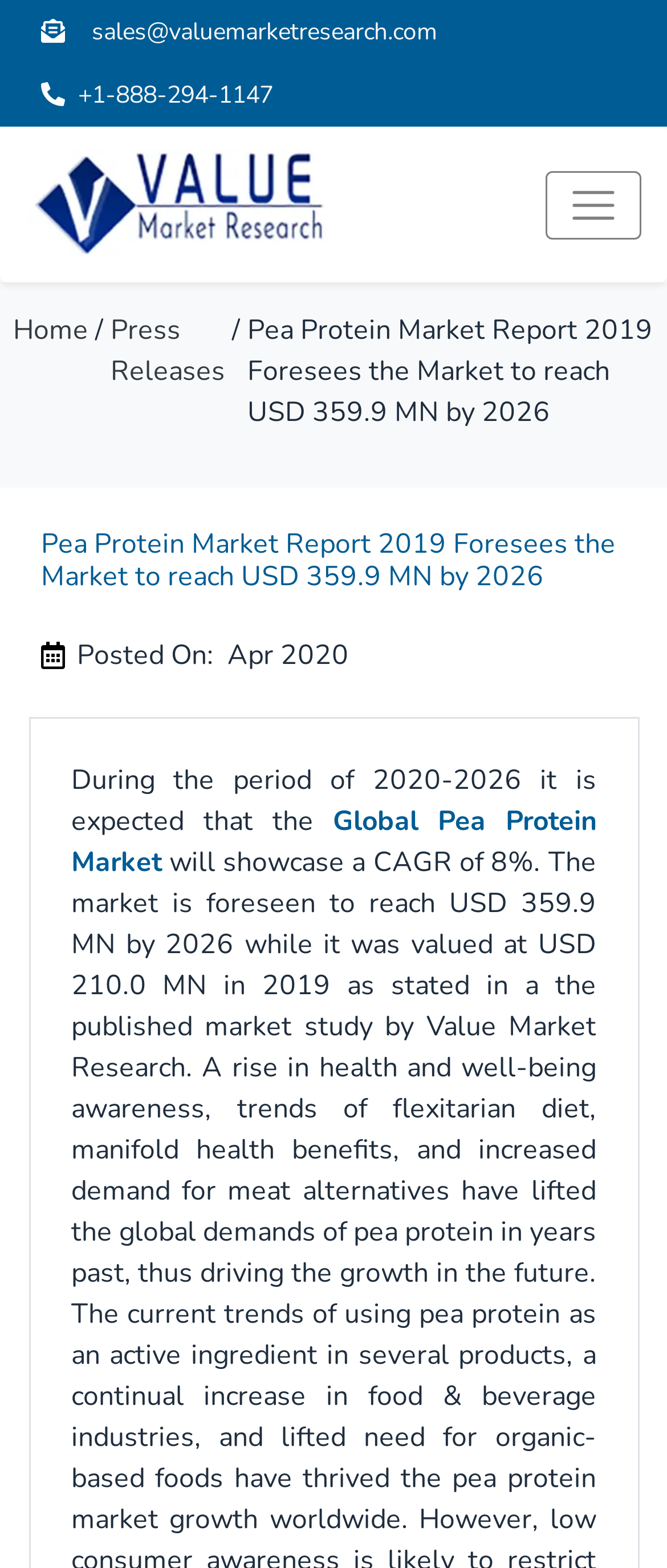Predict the bounding box for the UI component with the following description: "Global Pea Protein Market".

[0.106, 0.512, 0.894, 0.562]